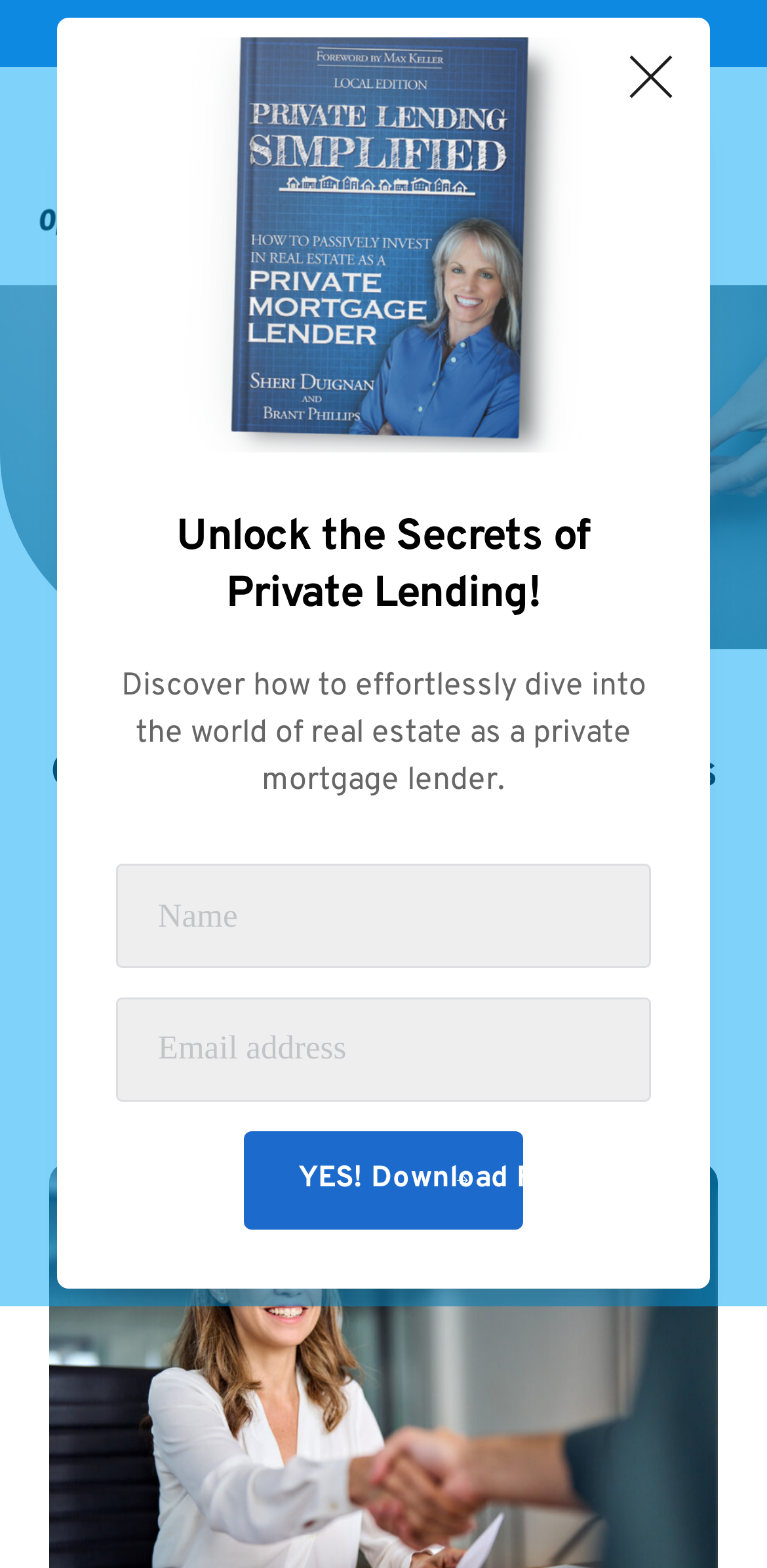Find the bounding box of the UI element described as: "name="wcfylvbaqoafbtazmjxkqfryepottydpwdst" placeholder="Name"". The bounding box coordinates should be given as four float values between 0 and 1, i.e., [left, top, right, bottom].

[0.152, 0.551, 0.848, 0.617]